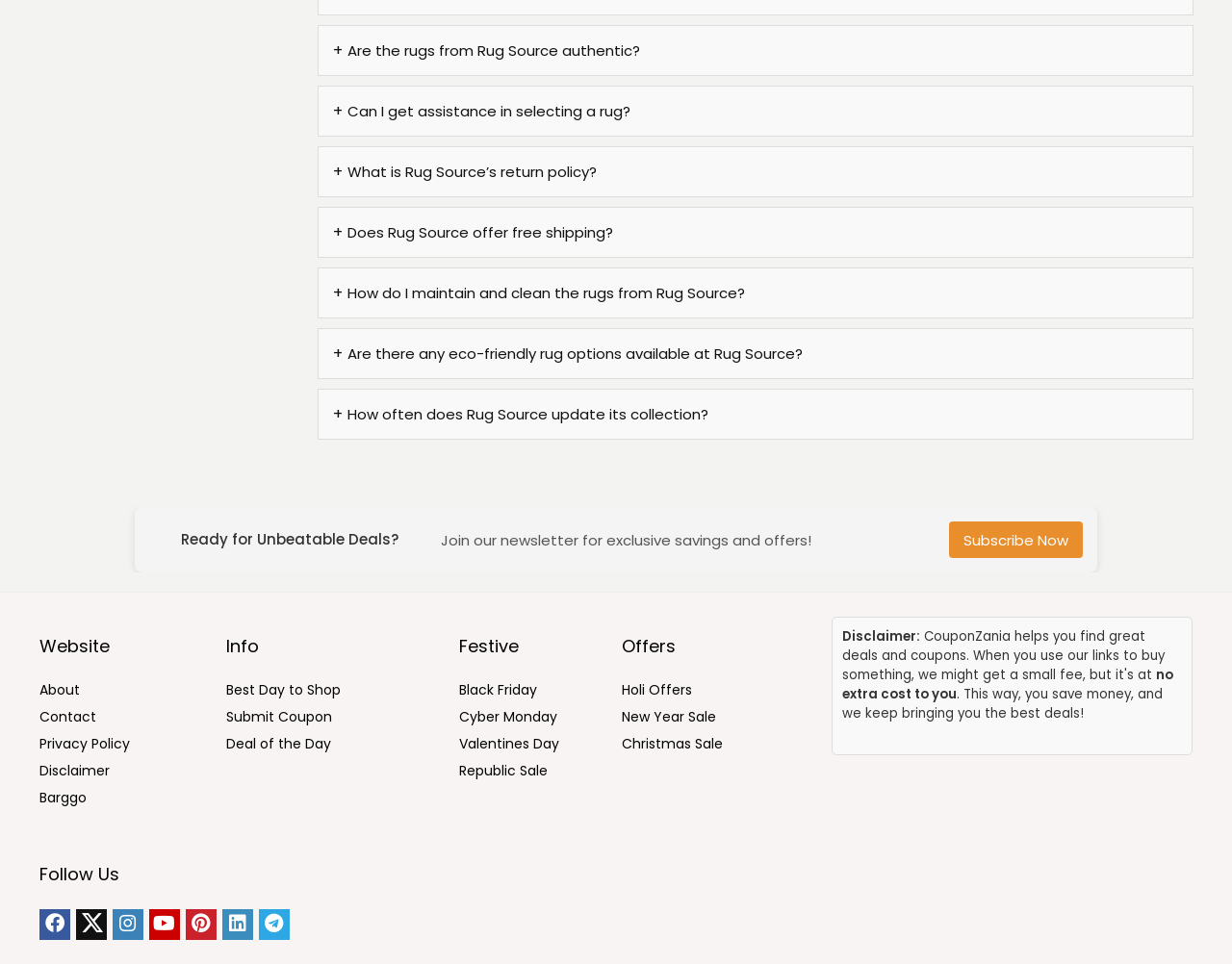What is the disclaimer about?
With the help of the image, please provide a detailed response to the question.

The StaticText 'Disclaimer:' is followed by the text 'no extra cost to you', which suggests that the disclaimer is about not charging users any extra cost.